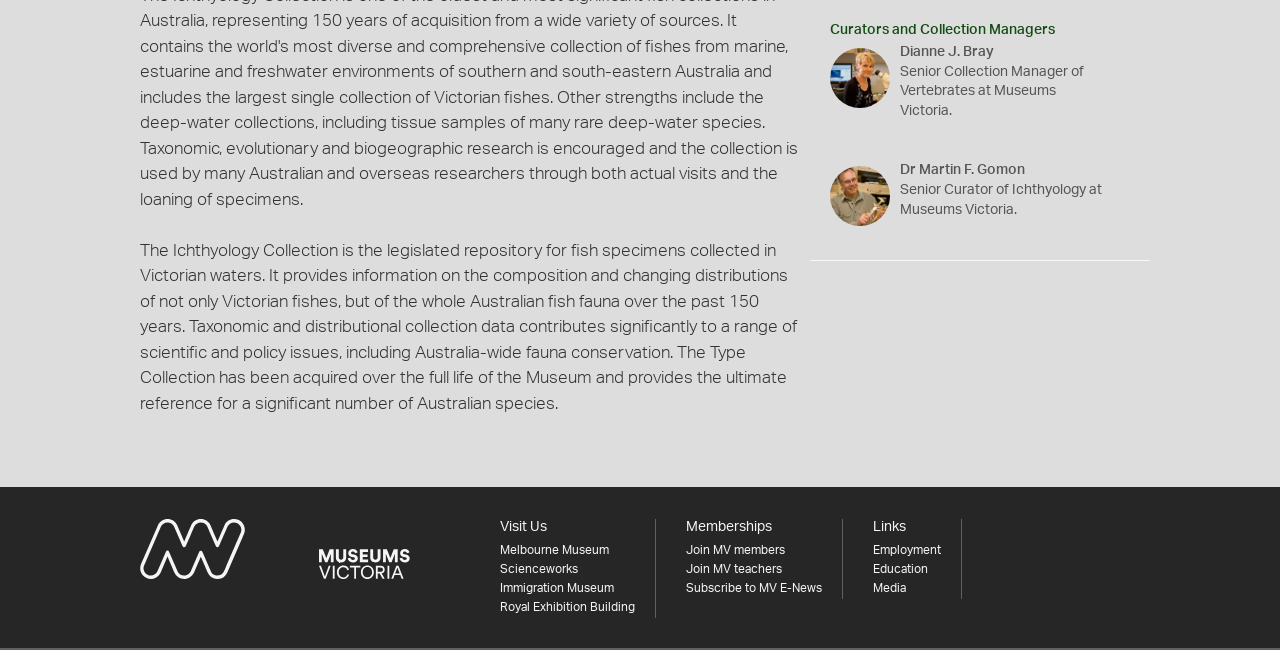What is the main purpose of the Ichthyology Collection?
Ensure your answer is thorough and detailed.

The main purpose of the Ichthyology Collection is to serve as a repository for fish specimens collected in Victorian waters, providing information on the composition and changing distributions of not only Victorian fishes but also the whole Australian fish fauna over the past 150 years.